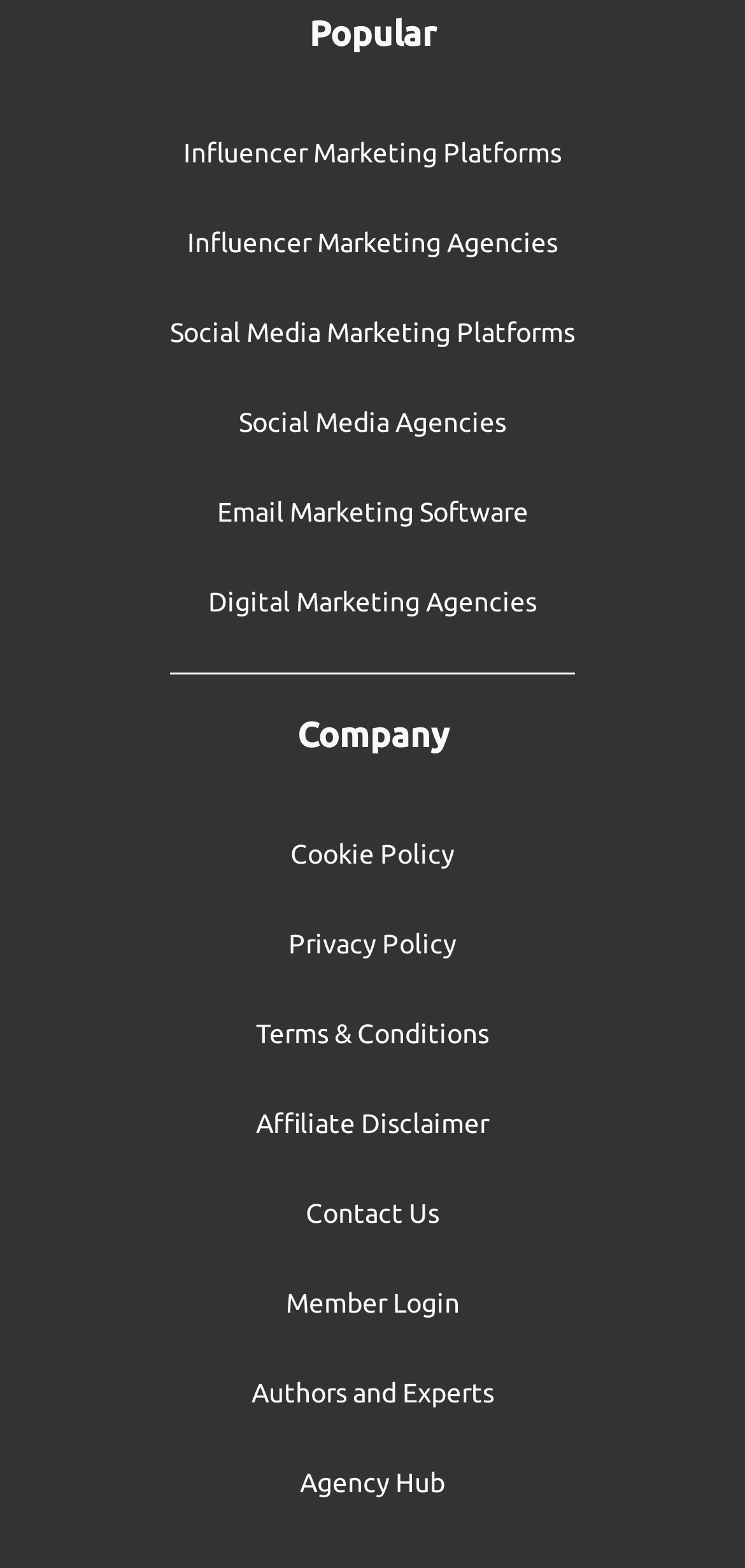Please specify the bounding box coordinates of the clickable region necessary for completing the following instruction: "Learn about Affiliate Disclaimer". The coordinates must consist of four float numbers between 0 and 1, i.e., [left, top, right, bottom].

[0.344, 0.708, 0.656, 0.725]